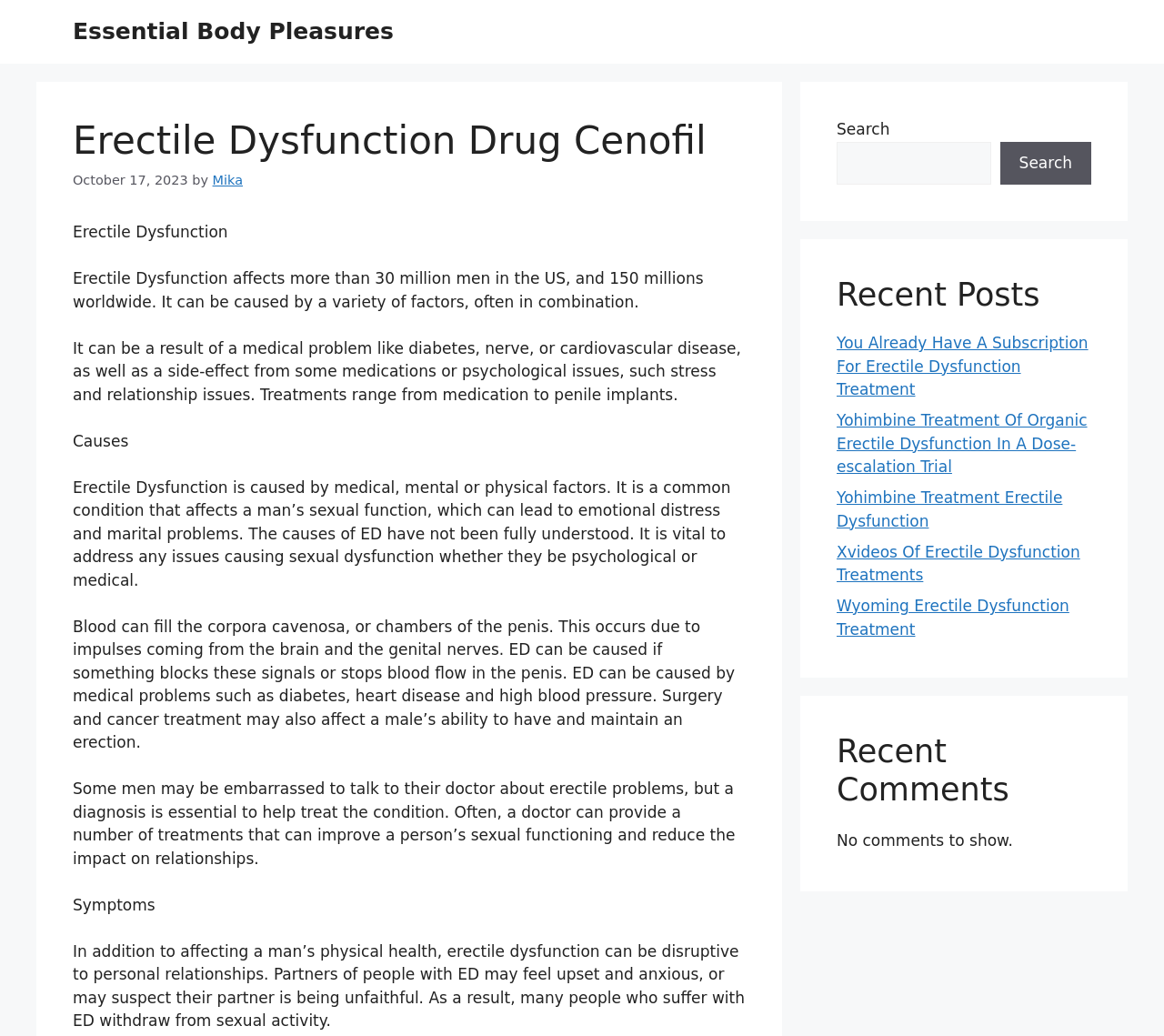Your task is to extract the text of the main heading from the webpage.

Erectile Dysfunction Drug Cenofil